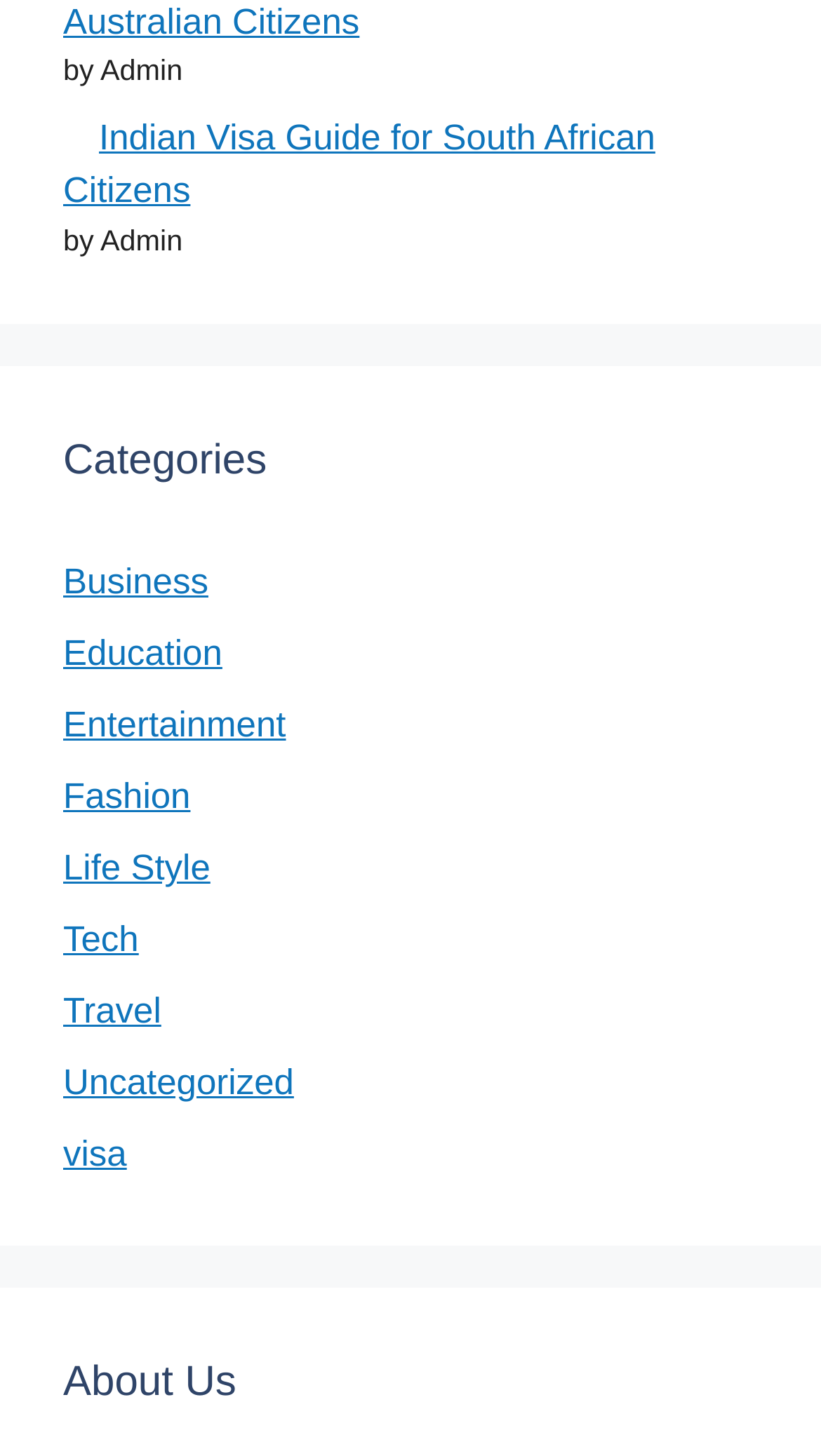What is the last category listed?
Kindly offer a comprehensive and detailed response to the question.

The last category listed under the 'Categories' section is 'visa', which is likely a category related to visa-related information or guides.